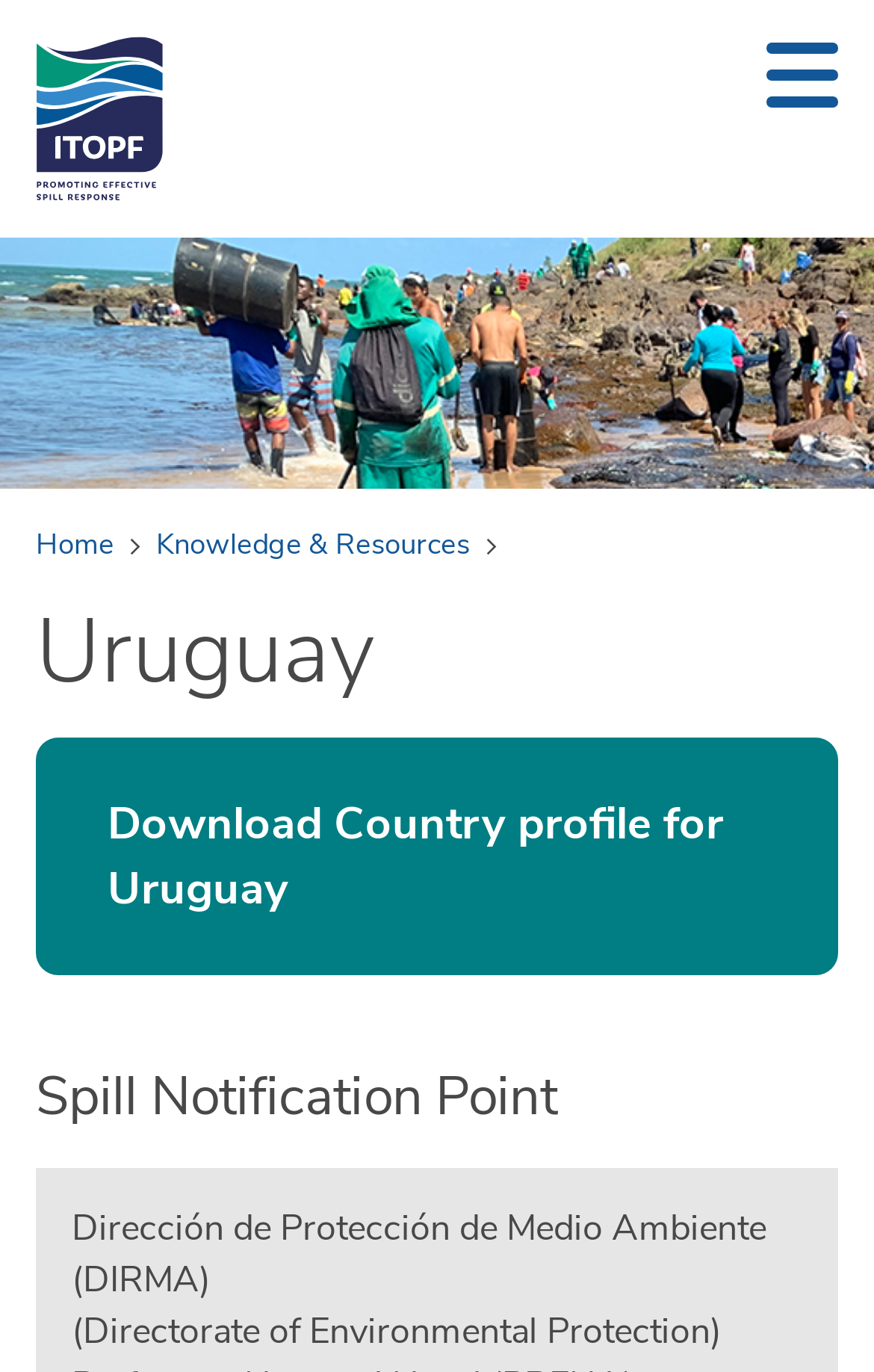What is the name of the department responsible for spill notification?
Please provide an in-depth and detailed response to the question.

I found the name of the department by looking at the static text element with the text 'Dirección de Protección de Medio Ambiente (DIRMA)' which is located under the heading 'Spill Notification Point'.